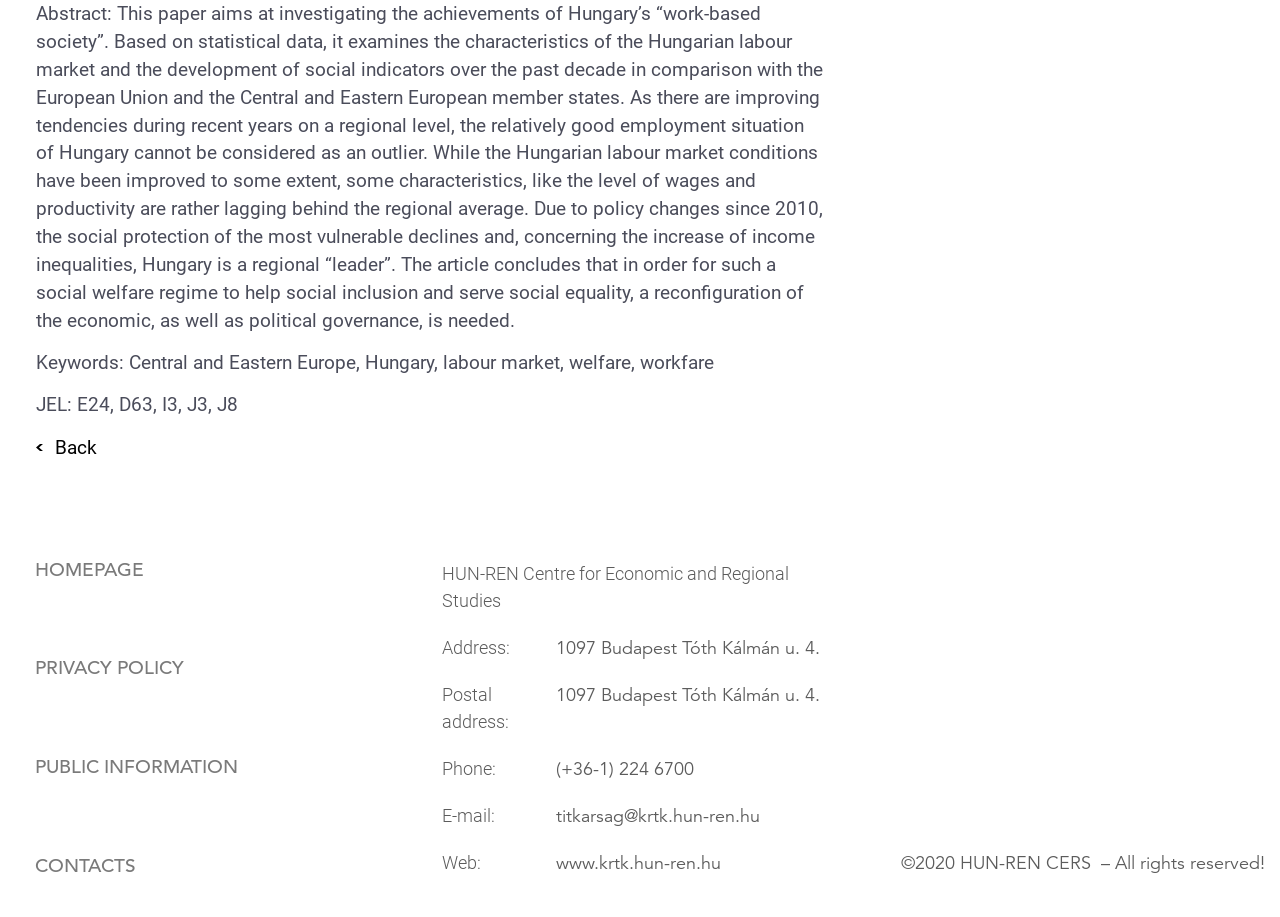Examine the image and give a thorough answer to the following question:
What is the name of the research centre?

The name of the research centre is mentioned in the static text element 'HUN-REN Centre for Economic and Regional Studies', which is located at the bottom of the webpage.